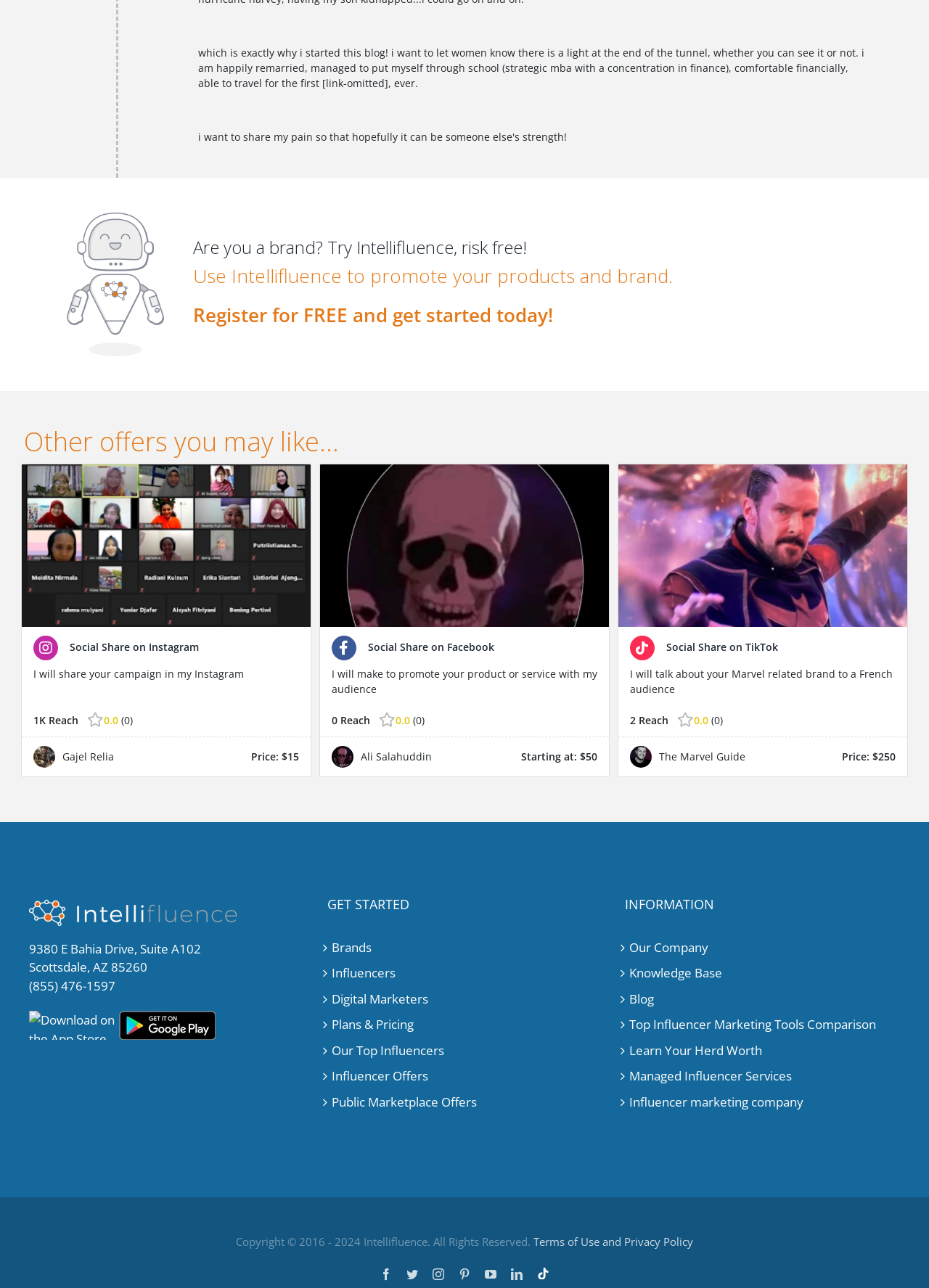What is the phone number of the company?
Could you please answer the question thoroughly and with as much detail as possible?

The answer can be found at the bottom of the webpage, where it says '(855) 476-1597' which is the phone number of the company.